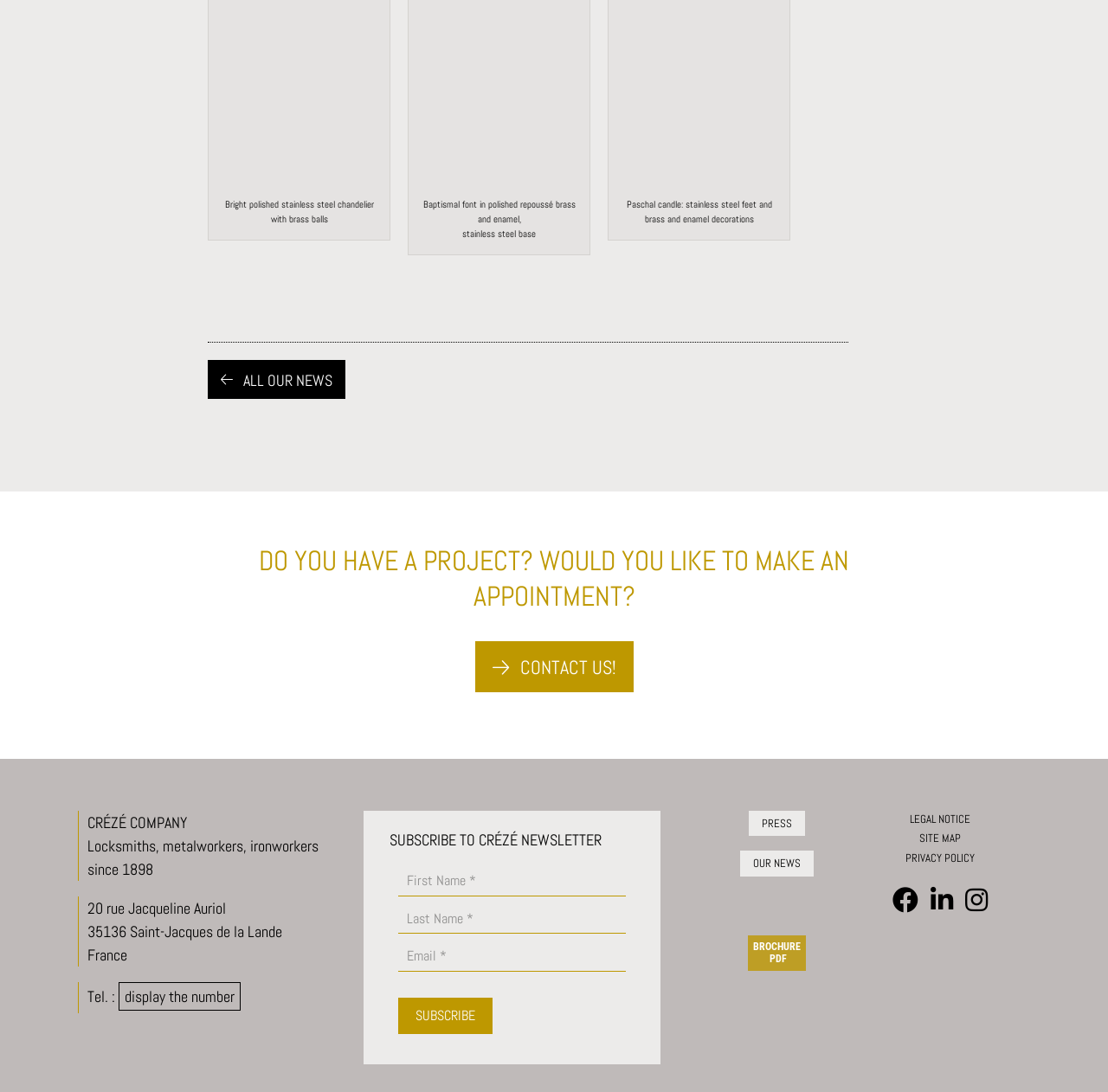Can you pinpoint the bounding box coordinates for the clickable element required for this instruction: "Click the 'CONTACT US!' button"? The coordinates should be four float numbers between 0 and 1, i.e., [left, top, right, bottom].

[0.429, 0.587, 0.571, 0.634]